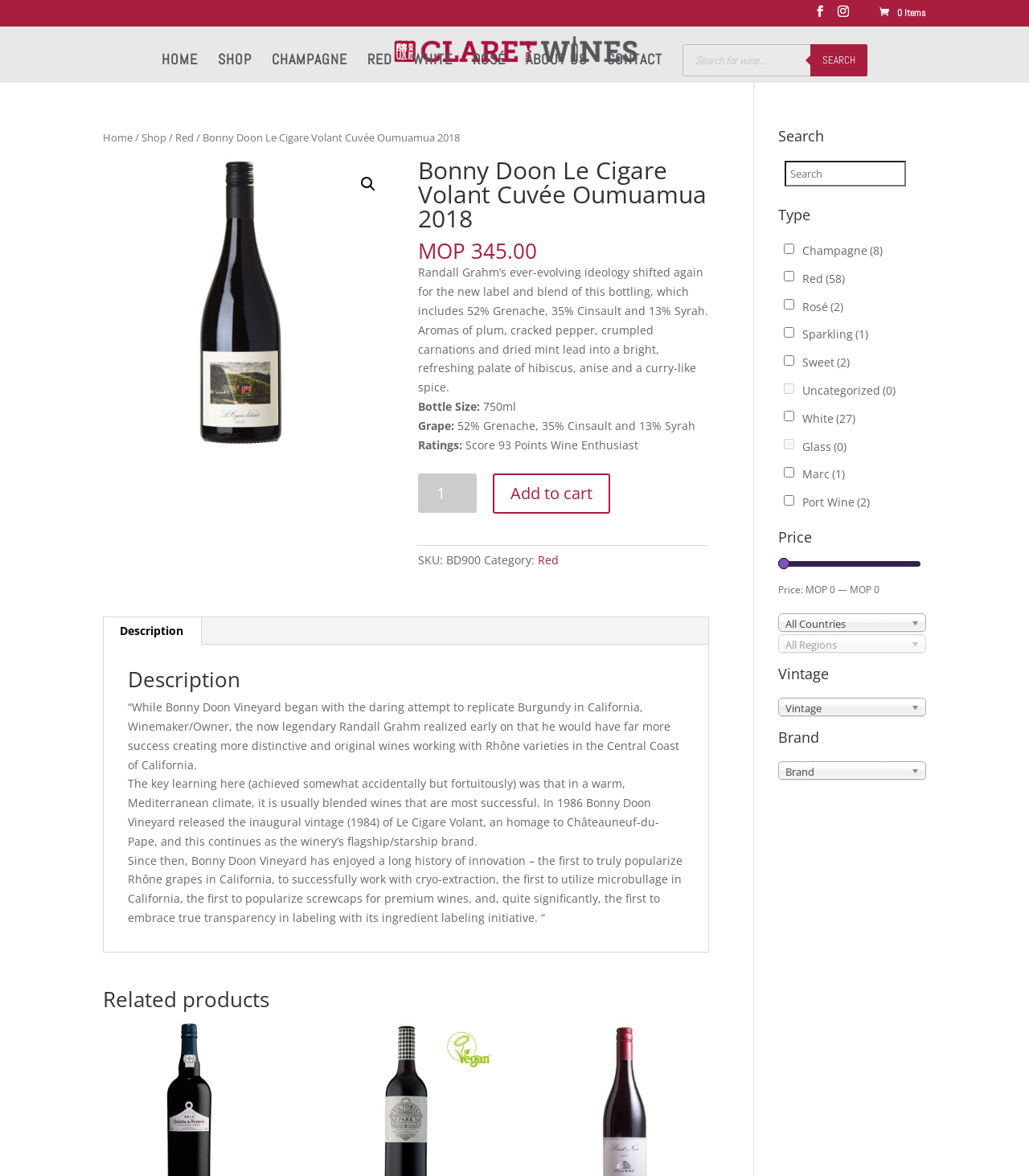What is the bottle size of the wine?
Answer with a single word or short phrase according to what you see in the image.

750ml